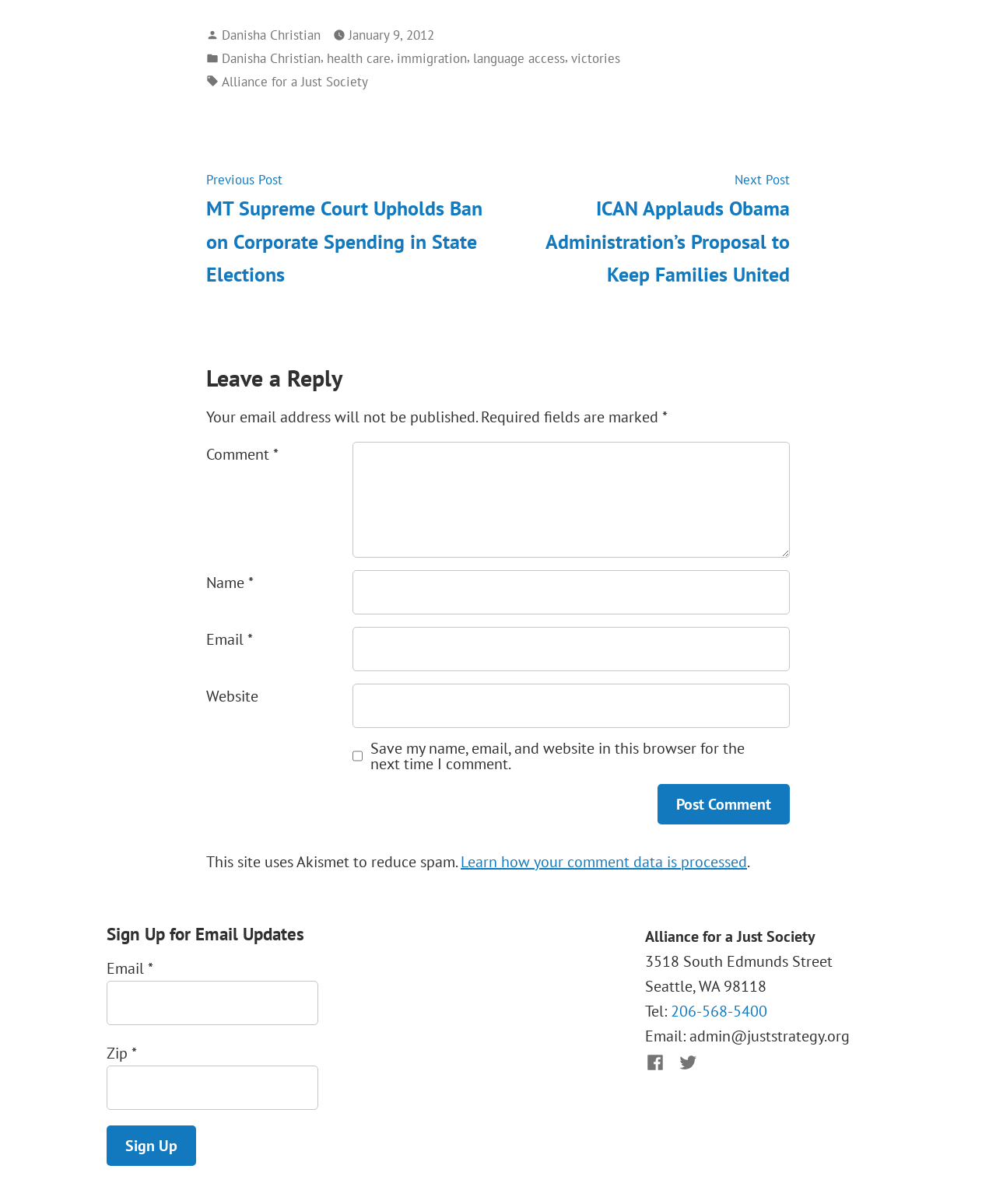Determine the bounding box coordinates for the clickable element required to fulfill the instruction: "Sign up for email updates". Provide the coordinates as four float numbers between 0 and 1, i.e., [left, top, right, bottom].

[0.107, 0.815, 0.32, 0.852]